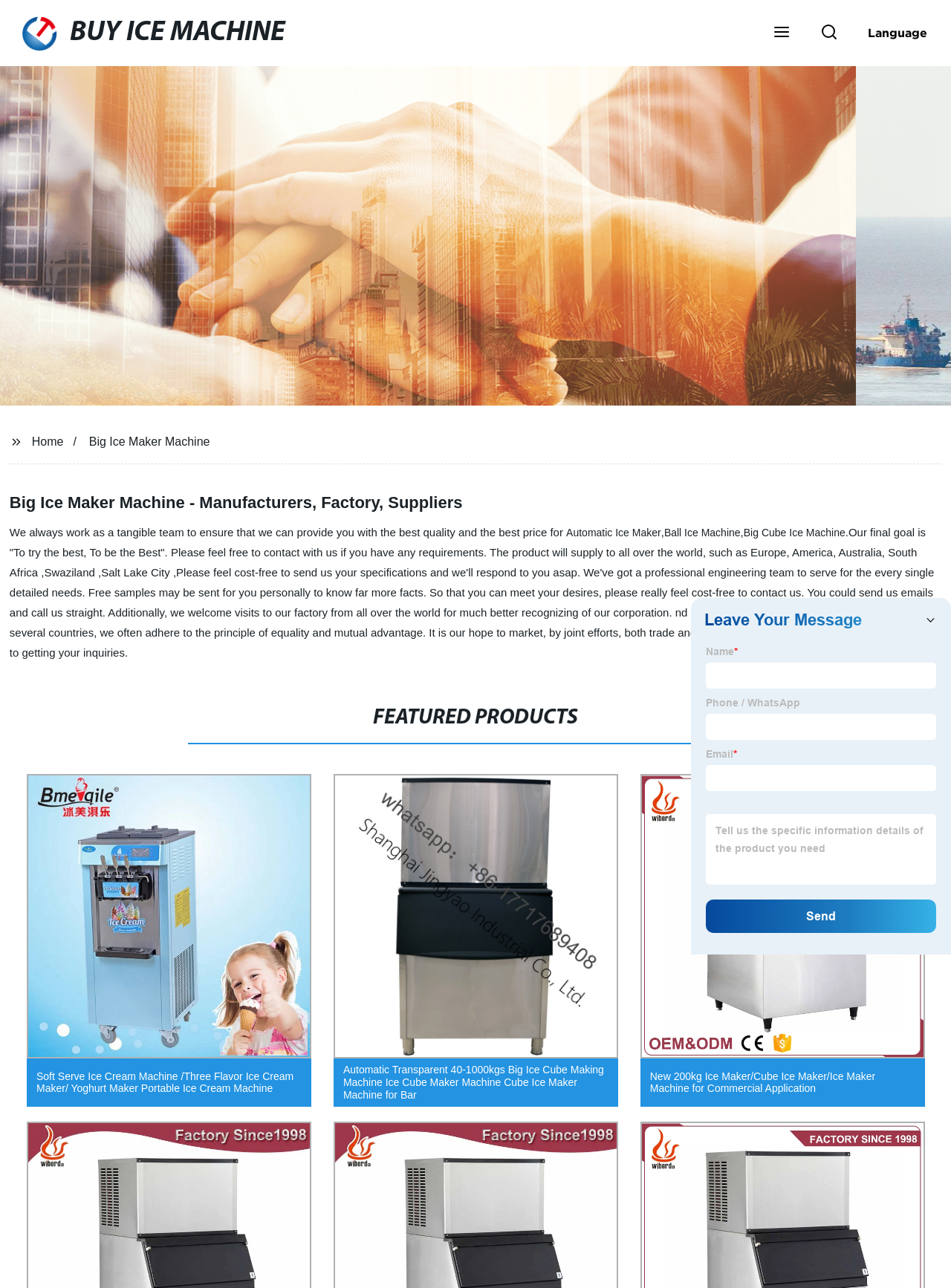Are there any images on this webpage?
Use the information from the image to give a detailed answer to the question.

There are several images on this webpage, including images of ice maker machines, as well as icons and logos, which are used to enhance the visual appeal and provide additional information to users.